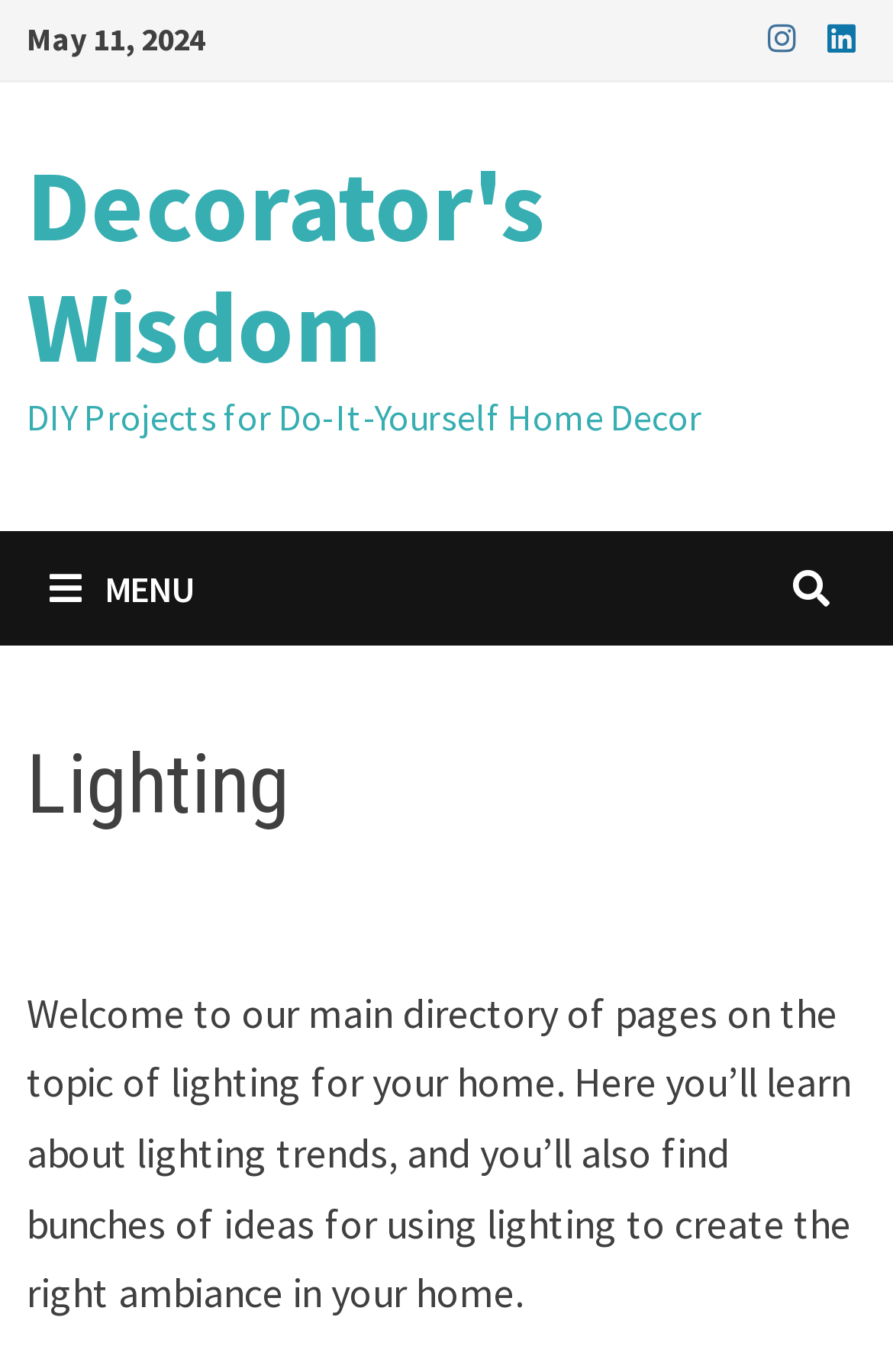Write a detailed summary of the webpage, including text, images, and layout.

The webpage is about lighting and home decor, with the title "Lighting – Decorator's Wisdom" at the top. Below the title, there is a date "May 11, 2024" displayed on the top-left corner. On the top-right corner, there are two icons, one representing a share option and the other representing a print option.

On the left side of the page, there is a menu button with the label "MENU" and an icon. When expanded, the menu displays a header with the title "Lighting" and a paragraph of text that welcomes users to the main directory of pages on the topic of lighting for their home. The text explains that users will learn about lighting trends and find ideas for using lighting to create the right ambiance in their home.

Above the menu button, there is a link to "Decorator's Wisdom" and a static text that describes the webpage as being about DIY projects for do-it-yourself home decor.